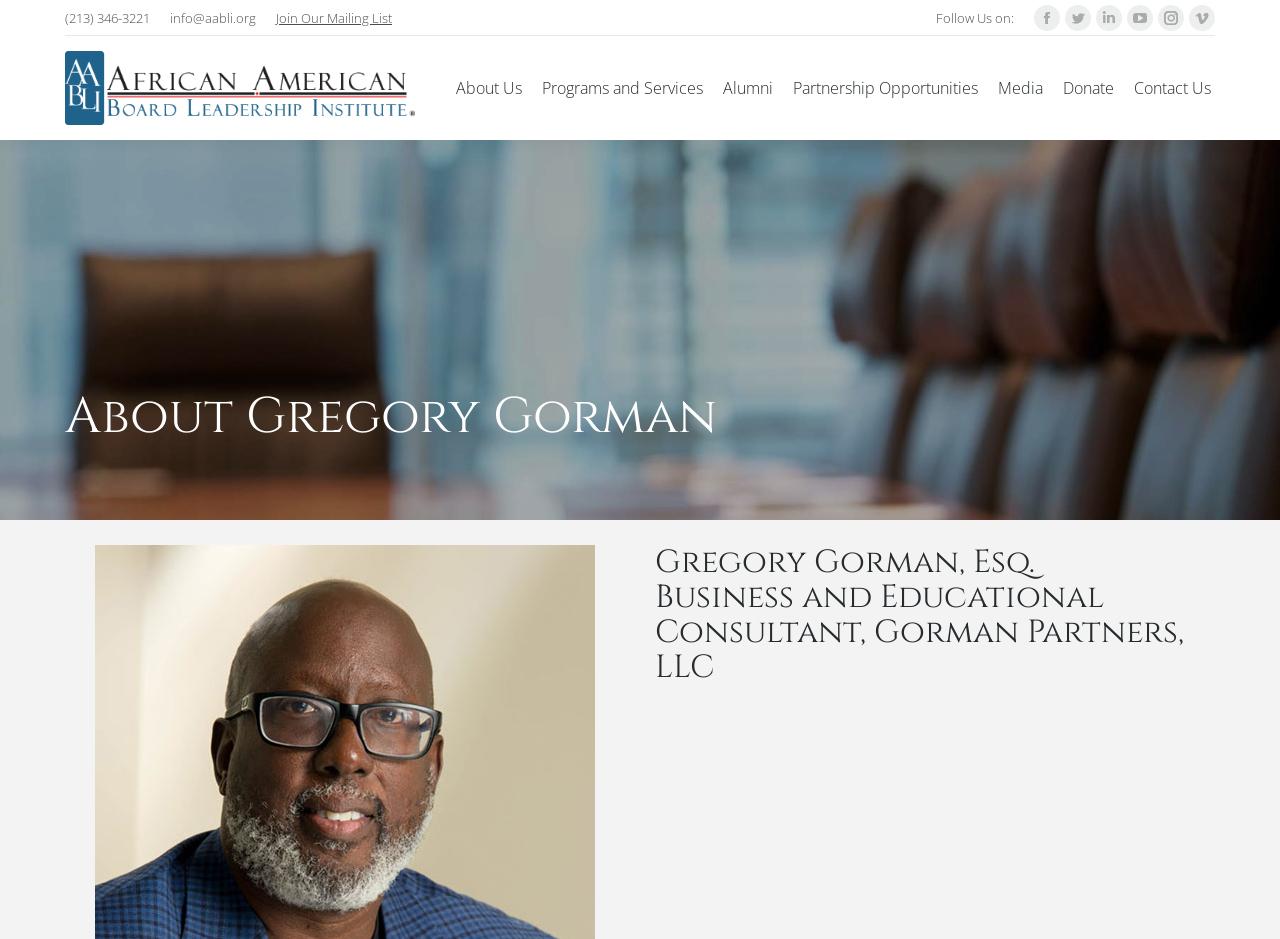How can I contact AABLI?
Observe the image and answer the question with a one-word or short phrase response.

Phone or Email